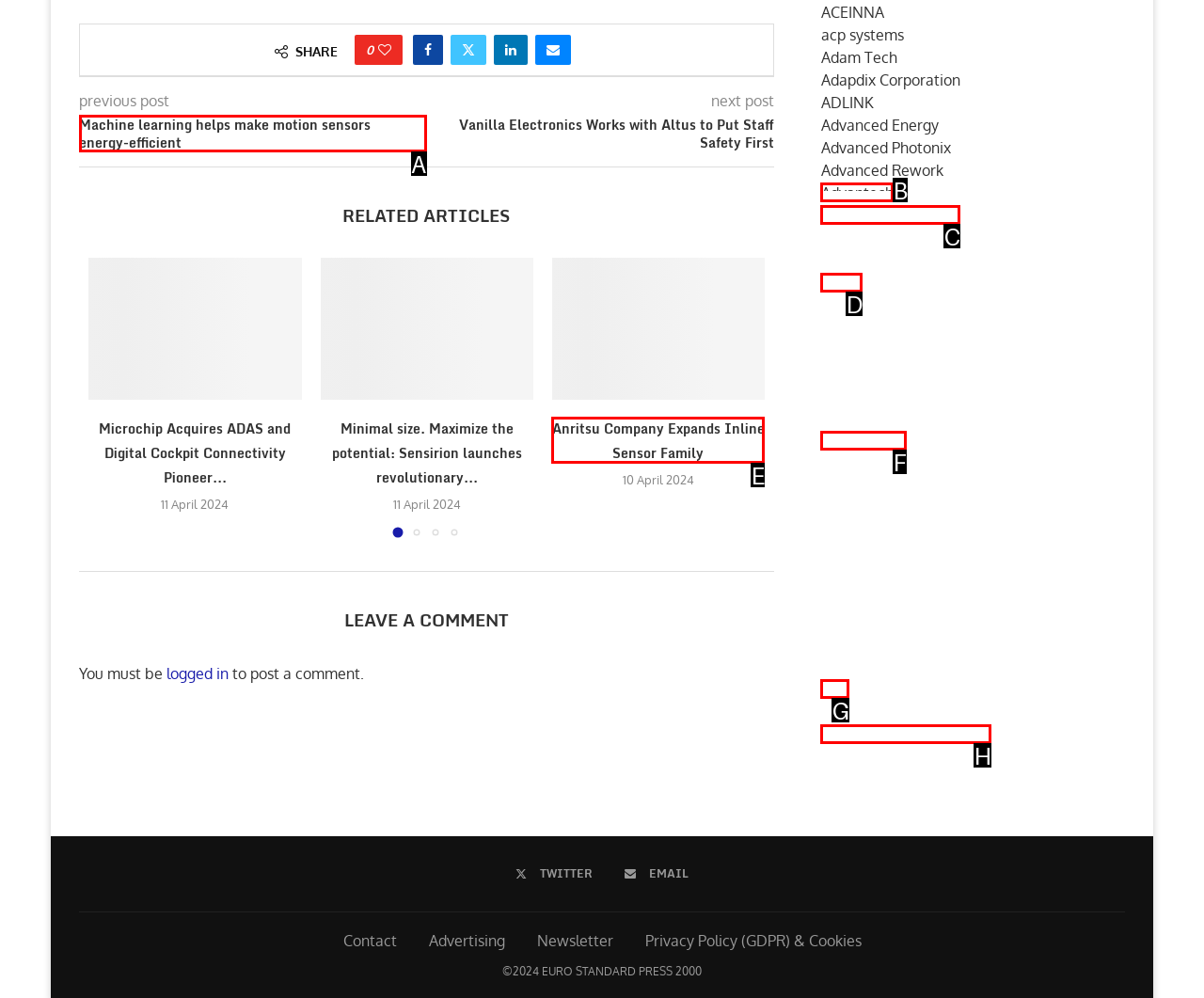Which option corresponds to the following element description: Terms of Use?
Please provide the letter of the correct choice.

None